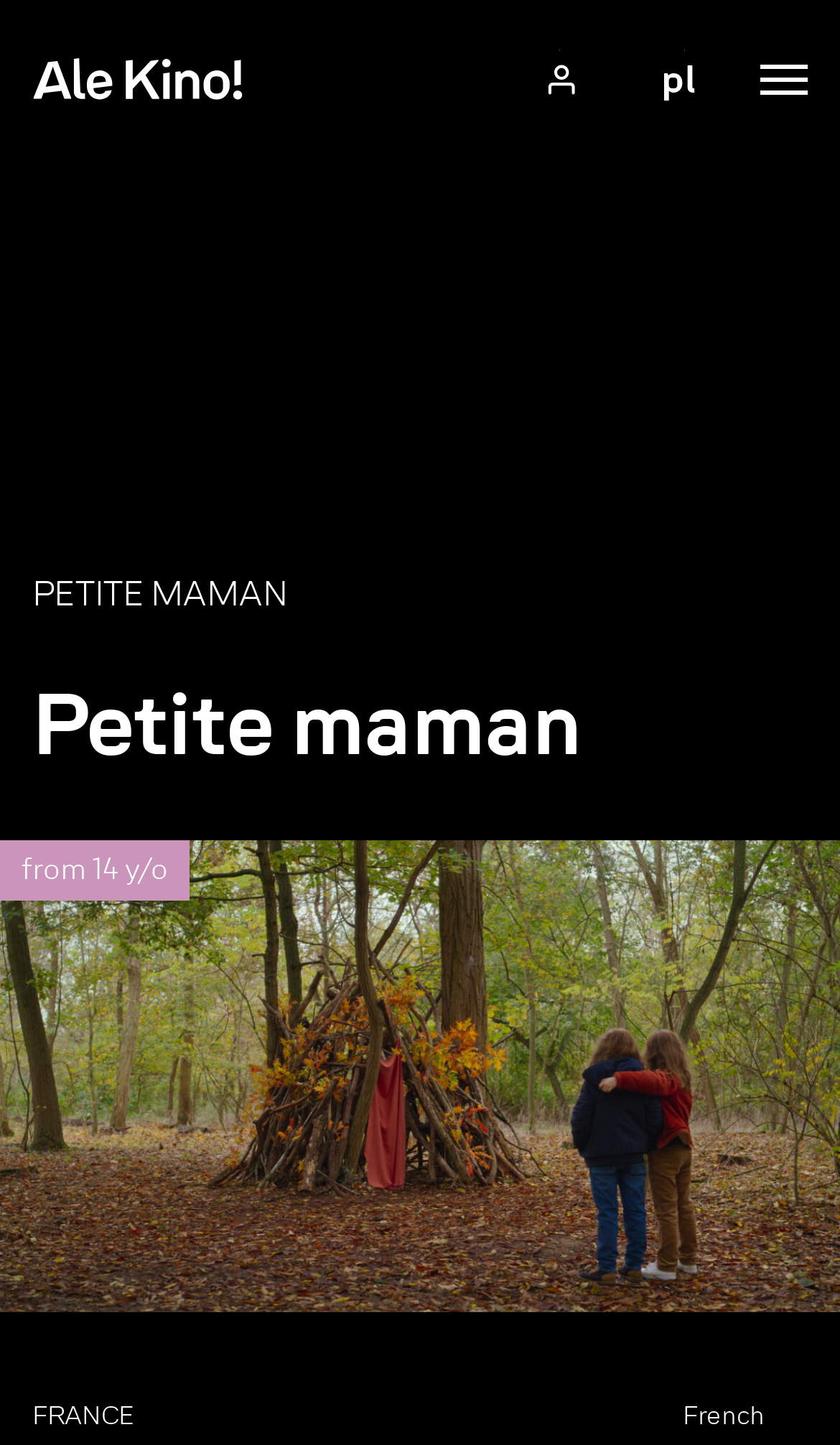Determine the bounding box of the UI element mentioned here: "News". The coordinates must be in the format [left, top, right, bottom] with values ranging from 0 to 1.

None